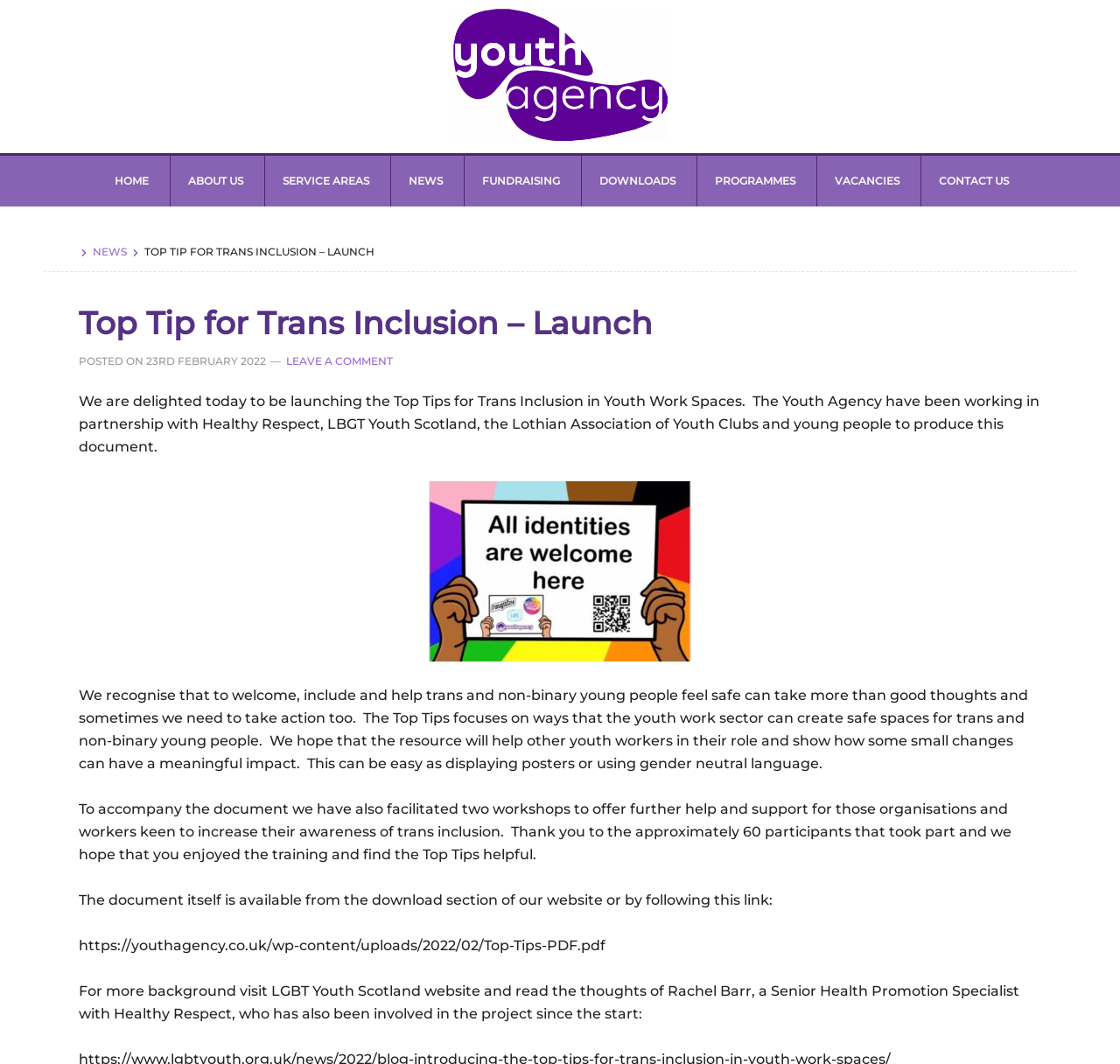Can you find the bounding box coordinates for the element to click on to achieve the instruction: "download Top Tips PDF"?

[0.07, 0.881, 0.541, 0.896]